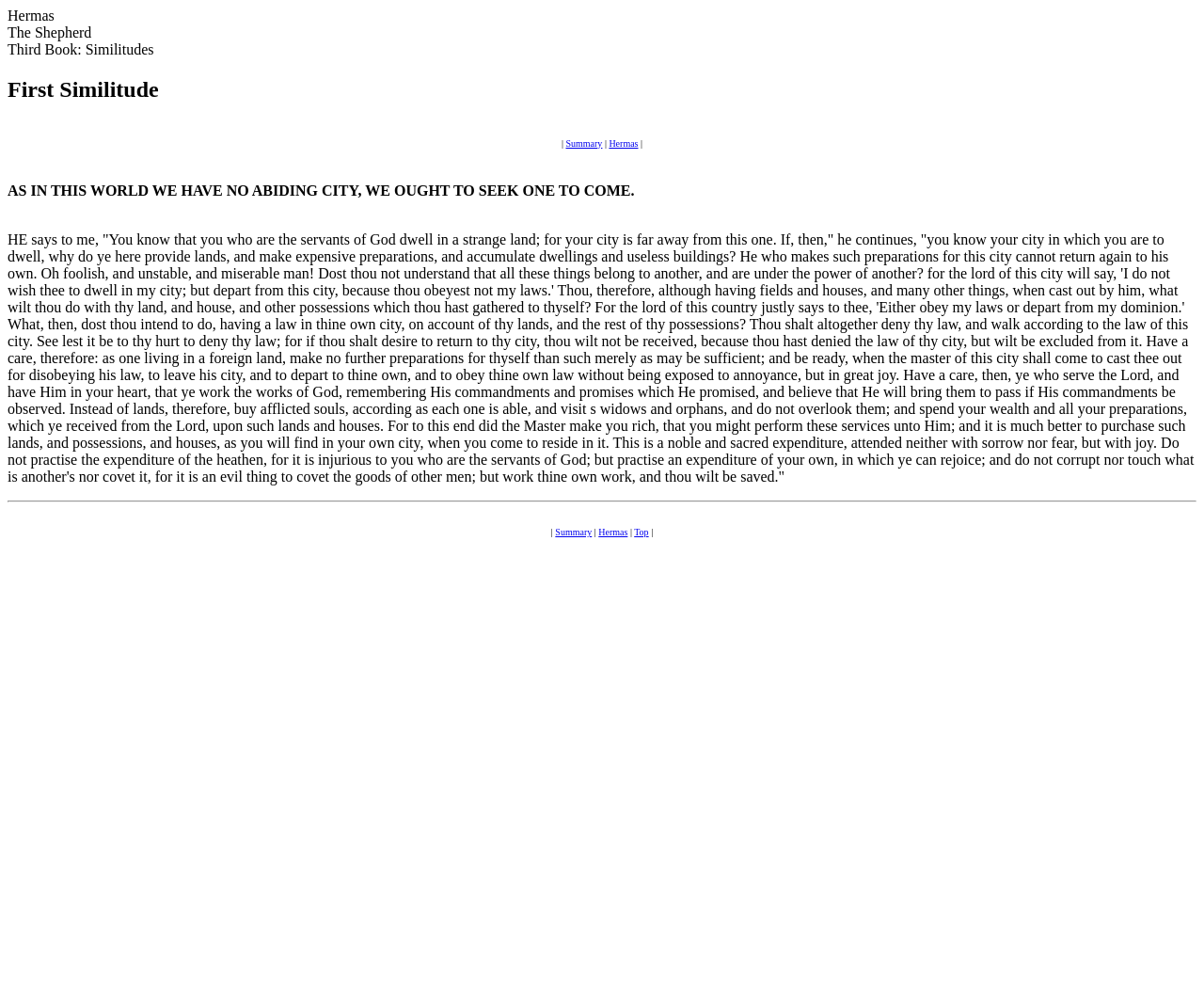Please provide a detailed answer to the question below based on the screenshot: 
What is the main theme of the text?

The main theme of the text appears to be spiritual guidance, as it discusses the importance of obeying God's laws and not being attached to worldly possessions. The text also mentions the need to serve the Lord and work towards salvation.